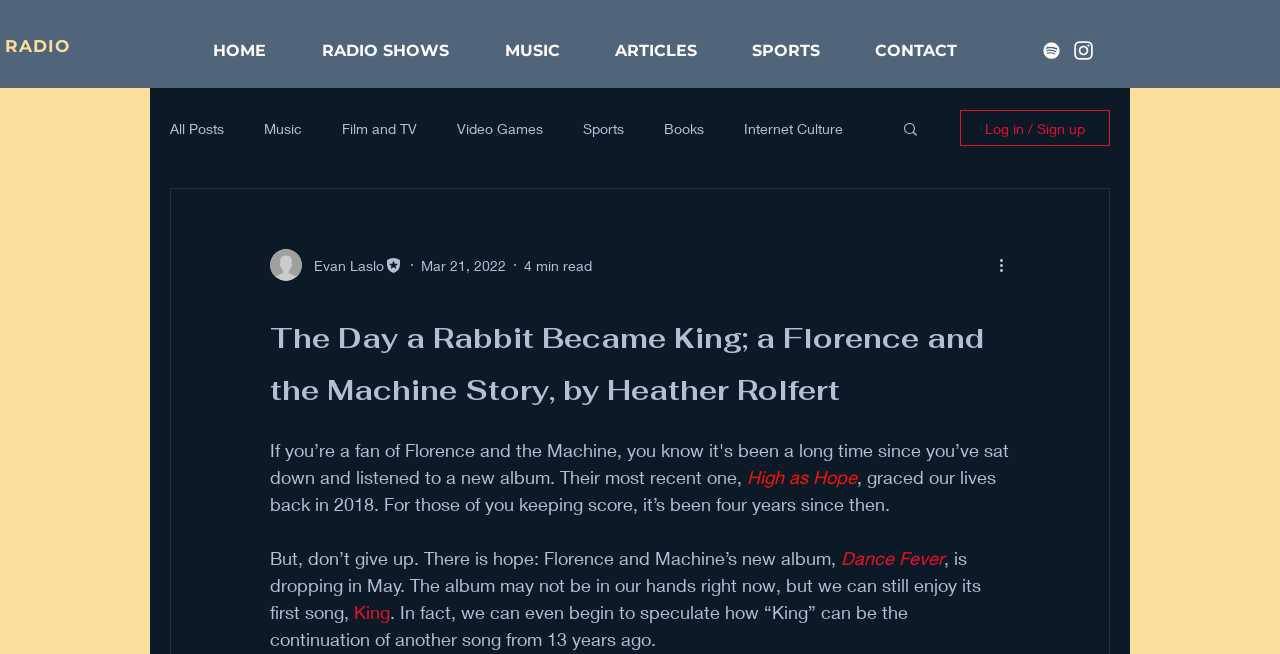How many minutes does it take to read the article?
Based on the screenshot, give a detailed explanation to answer the question.

I found the reading time at the top of the article, which is '4 min read'.